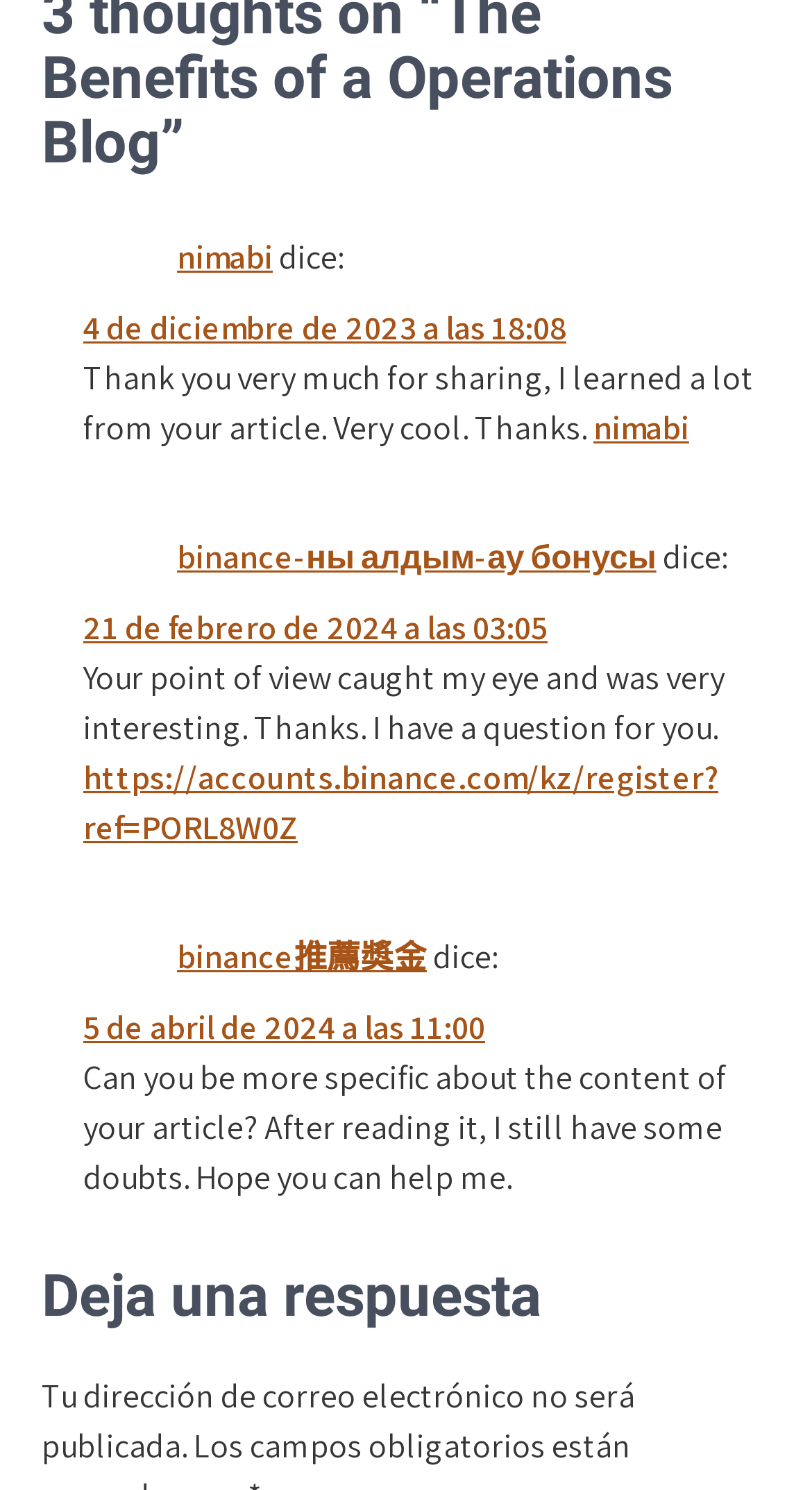Locate the bounding box coordinates of the clickable region necessary to complete the following instruction: "leave a response". Provide the coordinates in the format of four float numbers between 0 and 1, i.e., [left, top, right, bottom].

[0.051, 0.85, 0.949, 0.893]